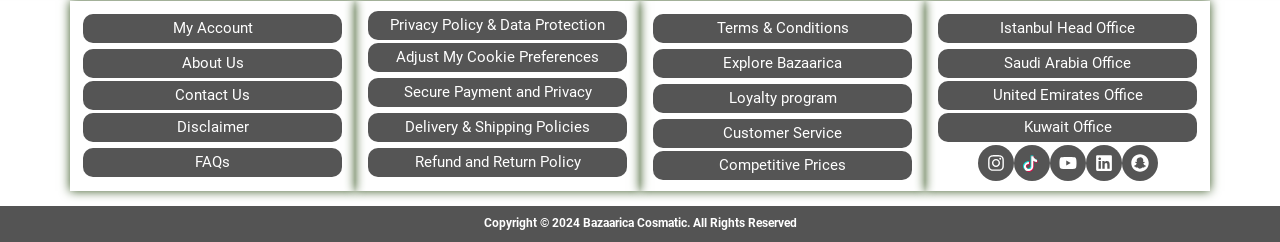Can you show the bounding box coordinates of the region to click on to complete the task described in the instruction: "Click on the 'prev-page' link"?

None